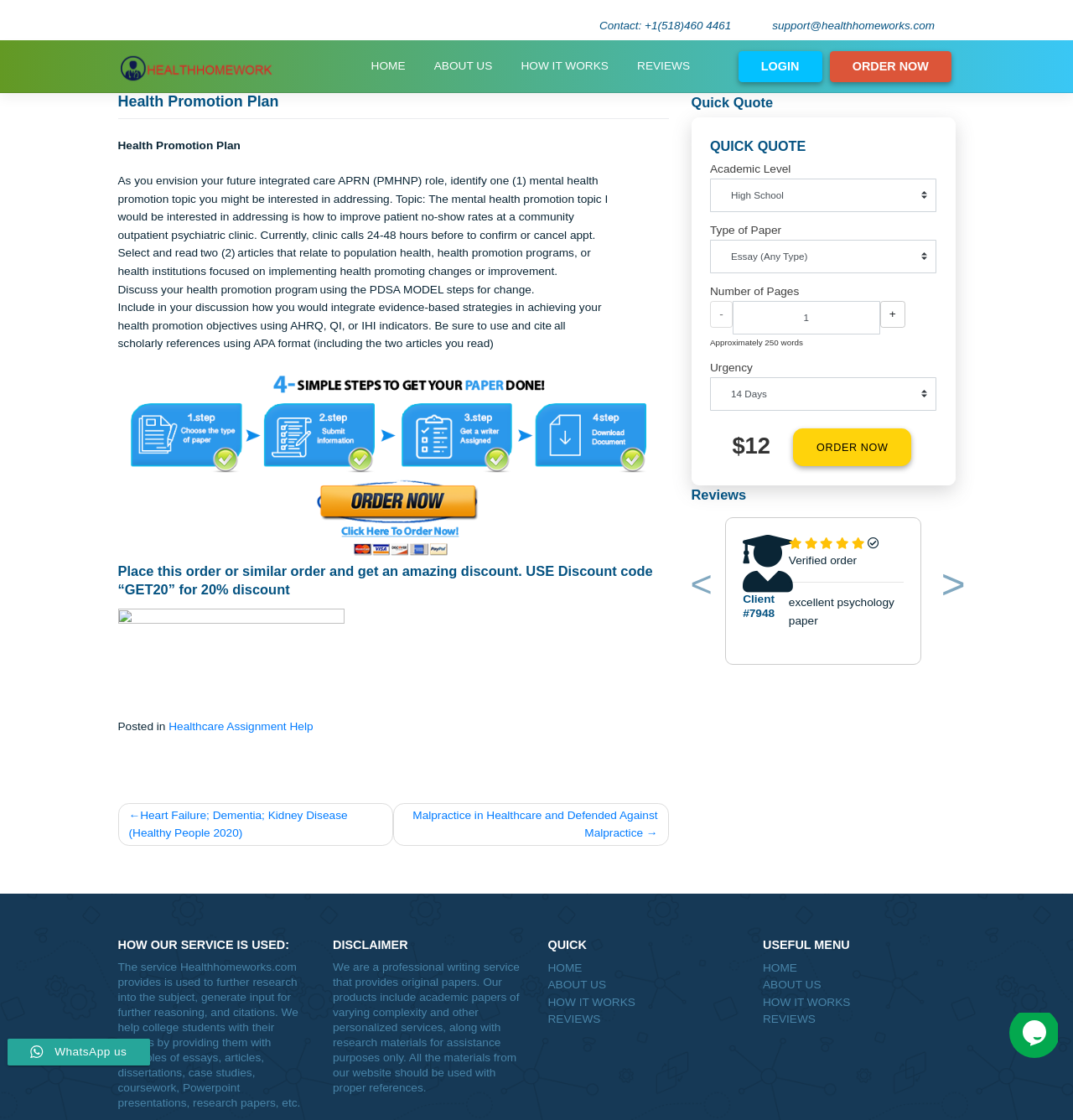What is the discount code for 20% off?
Give a thorough and detailed response to the question.

The discount code for 20% off is mentioned in the heading element with the text 'Place this order or similar order and get an amazing discount. USE Discount code “GET20” for 20% discount'. This element is located within the article section of the webpage.